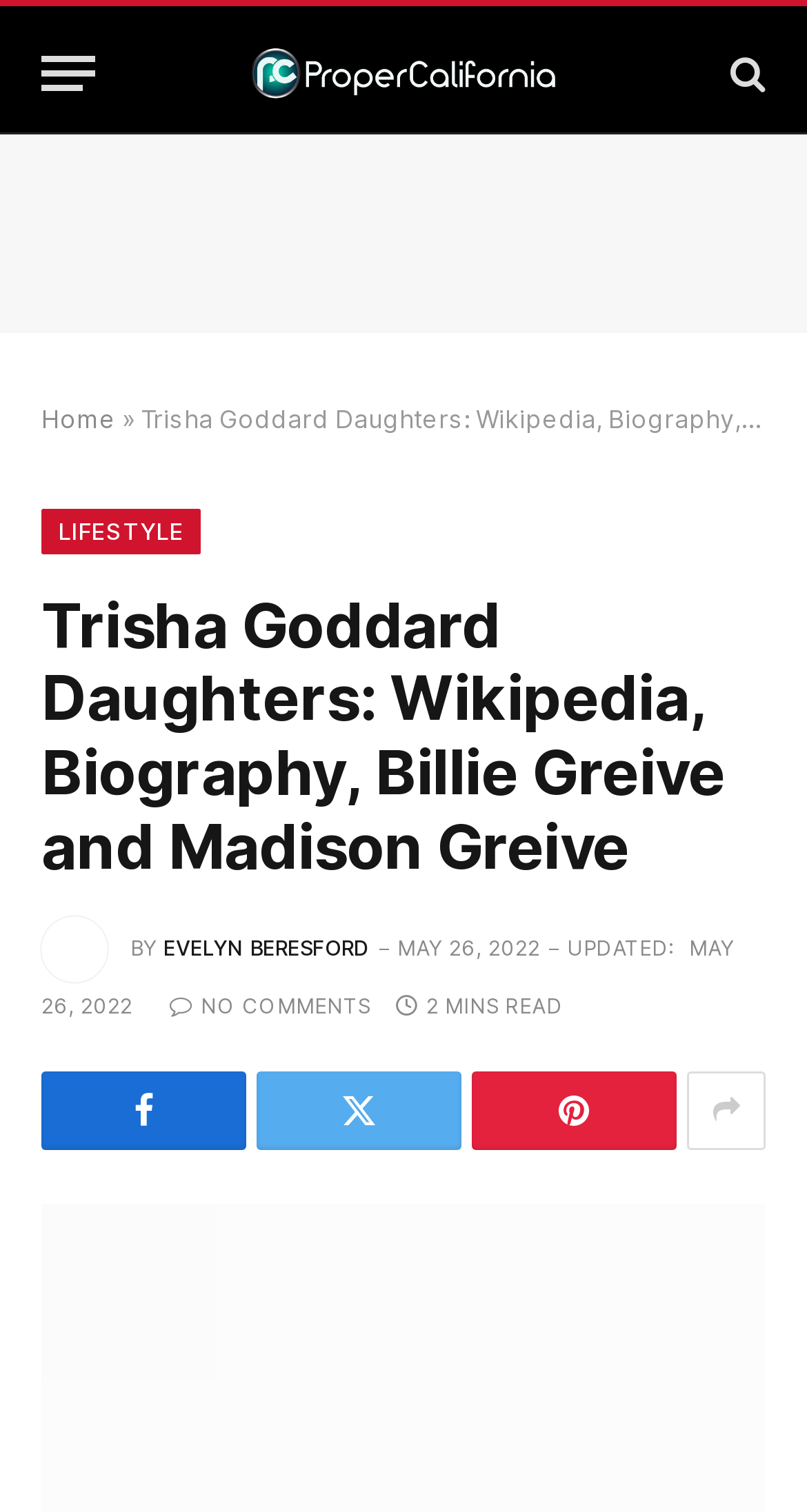Specify the bounding box coordinates of the element's region that should be clicked to achieve the following instruction: "View the article by Evelyn Beresford". The bounding box coordinates consist of four float numbers between 0 and 1, in the format [left, top, right, bottom].

[0.203, 0.618, 0.459, 0.635]